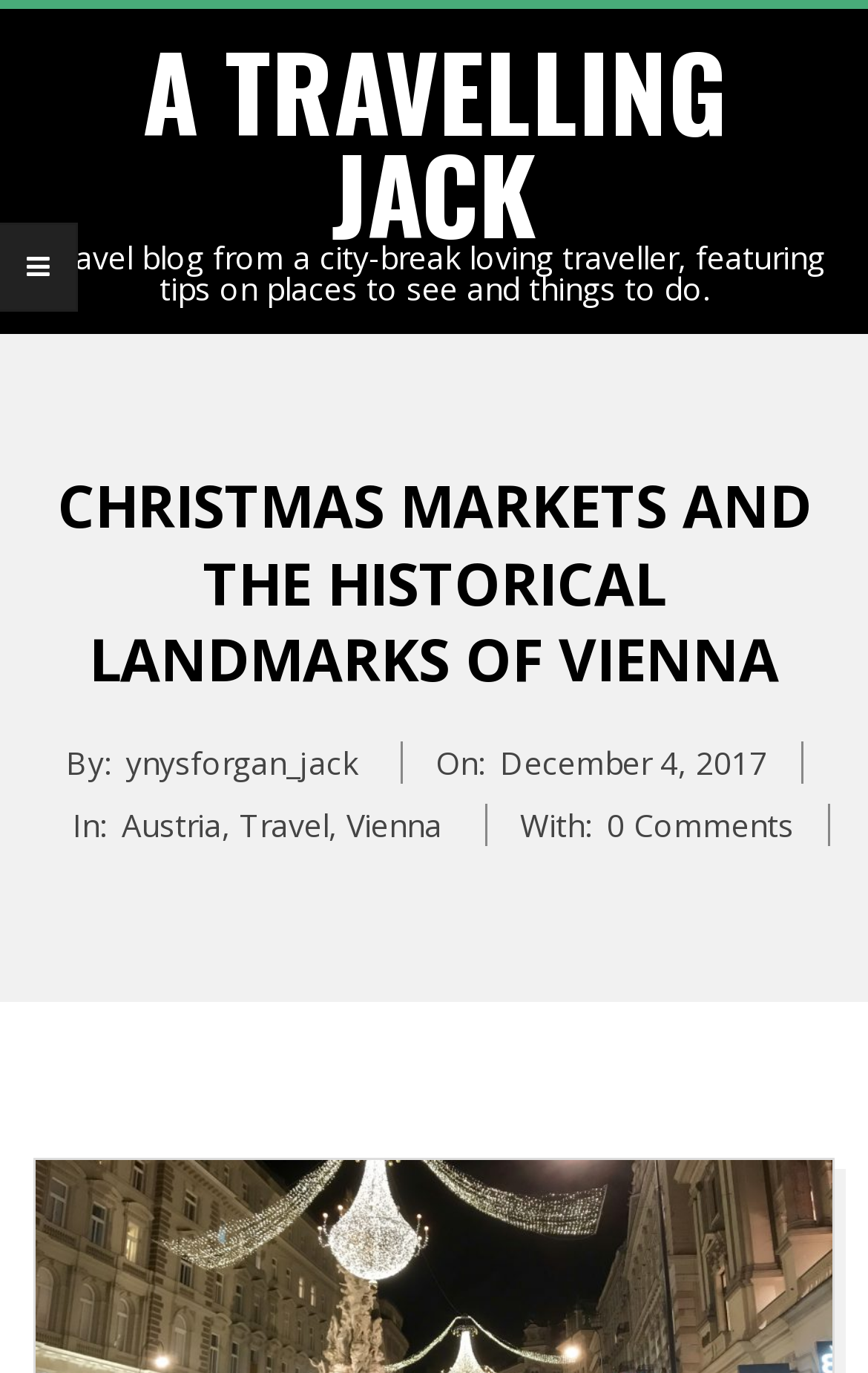Who wrote the blog post?
Based on the image, answer the question with a single word or brief phrase.

ynysforgan_jack